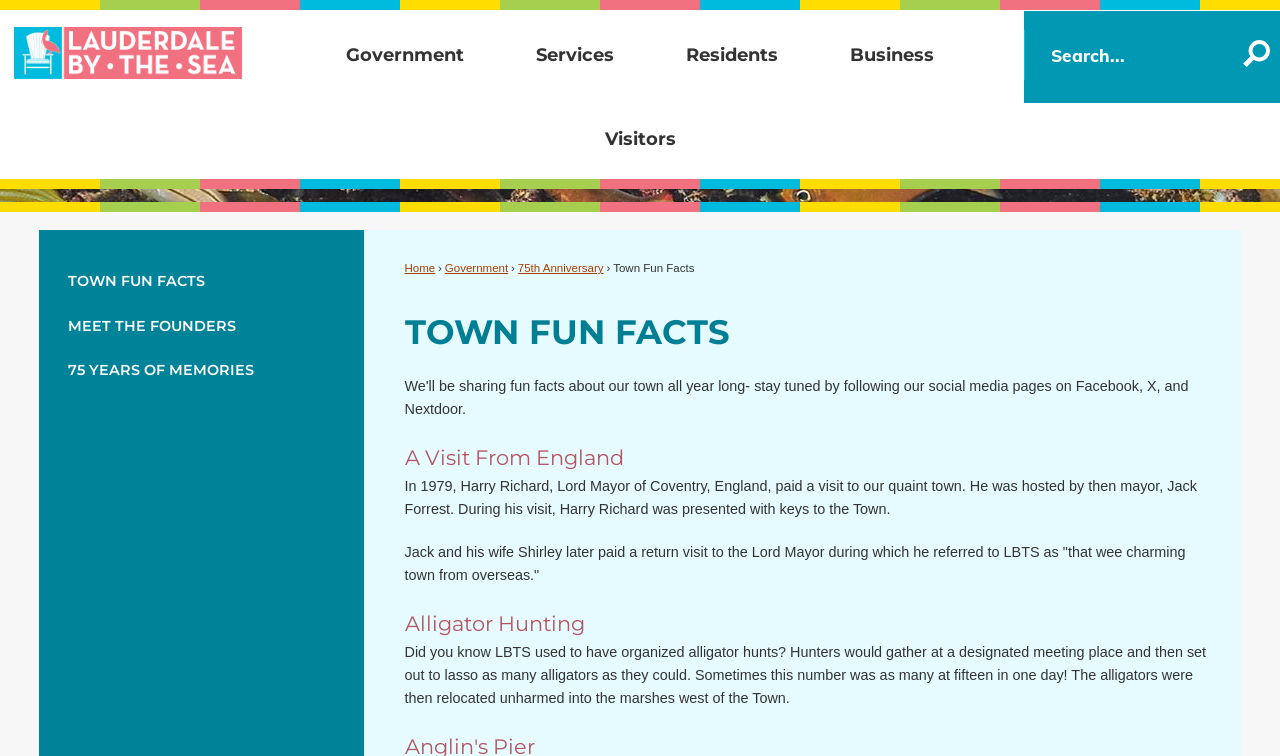Identify the bounding box coordinates of the element to click to follow this instruction: 'Go to homepage'. Ensure the coordinates are four float values between 0 and 1, provided as [left, top, right, bottom].

[0.011, 0.036, 0.189, 0.105]